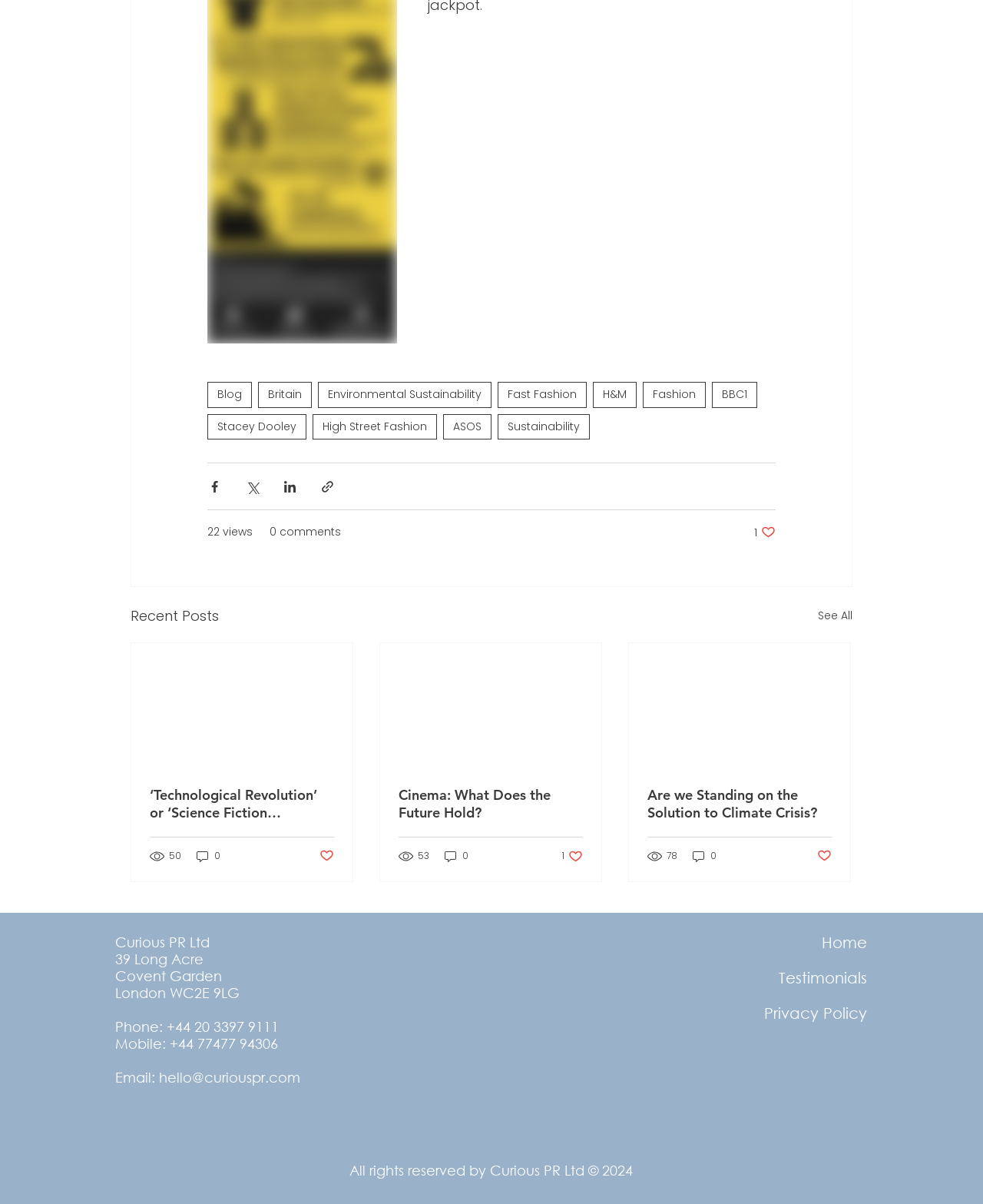How many likes does the third article have?
Make sure to answer the question with a detailed and comprehensive explanation.

I found the like count of the third article by looking at the article section, where the like count is displayed below the article title. The third article has 1 like.